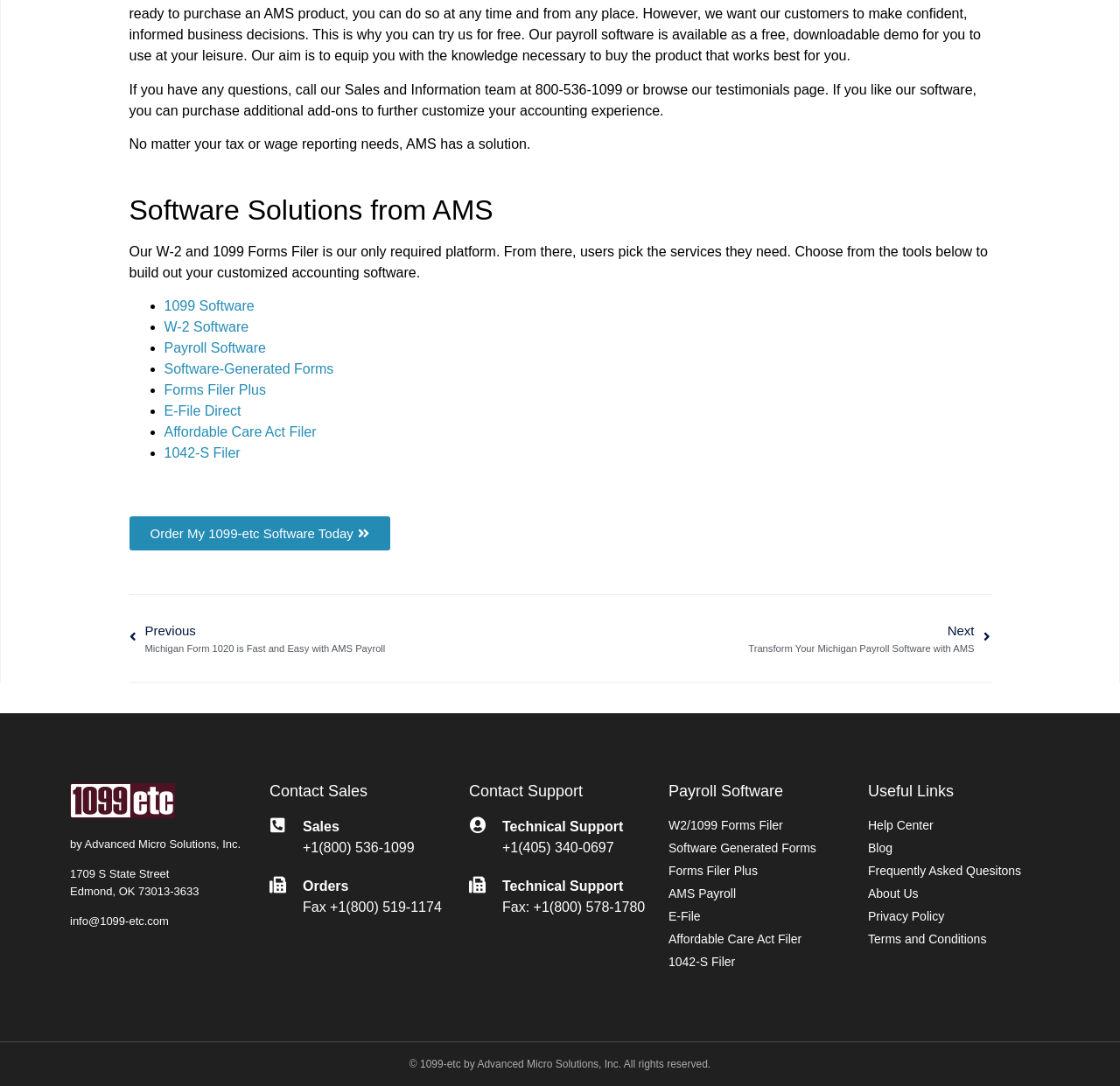Please identify the bounding box coordinates of the element I should click to complete this instruction: 'Get technical support'. The coordinates should be given as four float numbers between 0 and 1, like this: [left, top, right, bottom].

[0.448, 0.755, 0.557, 0.768]